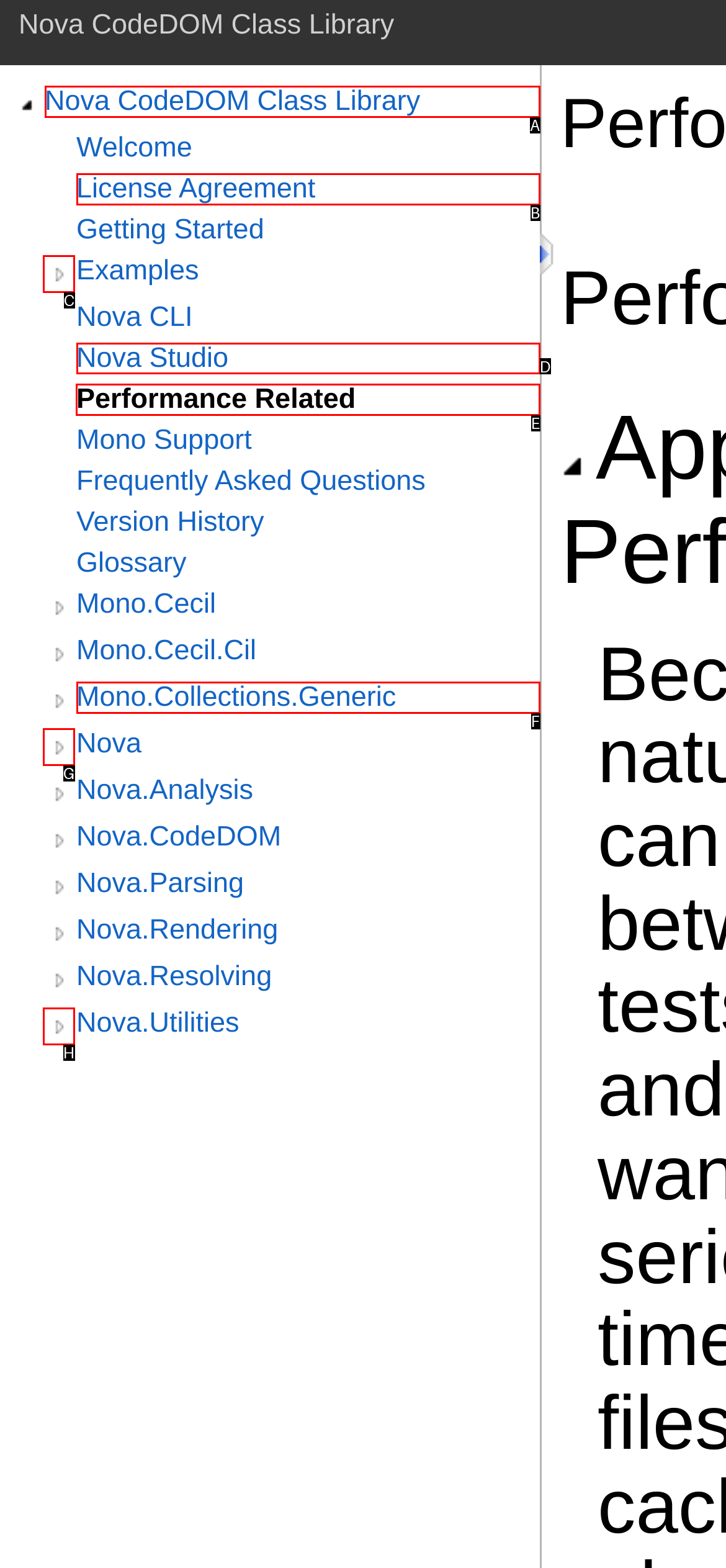Select the letter associated with the UI element you need to click to perform the following action: Open Performance Related
Reply with the correct letter from the options provided.

E